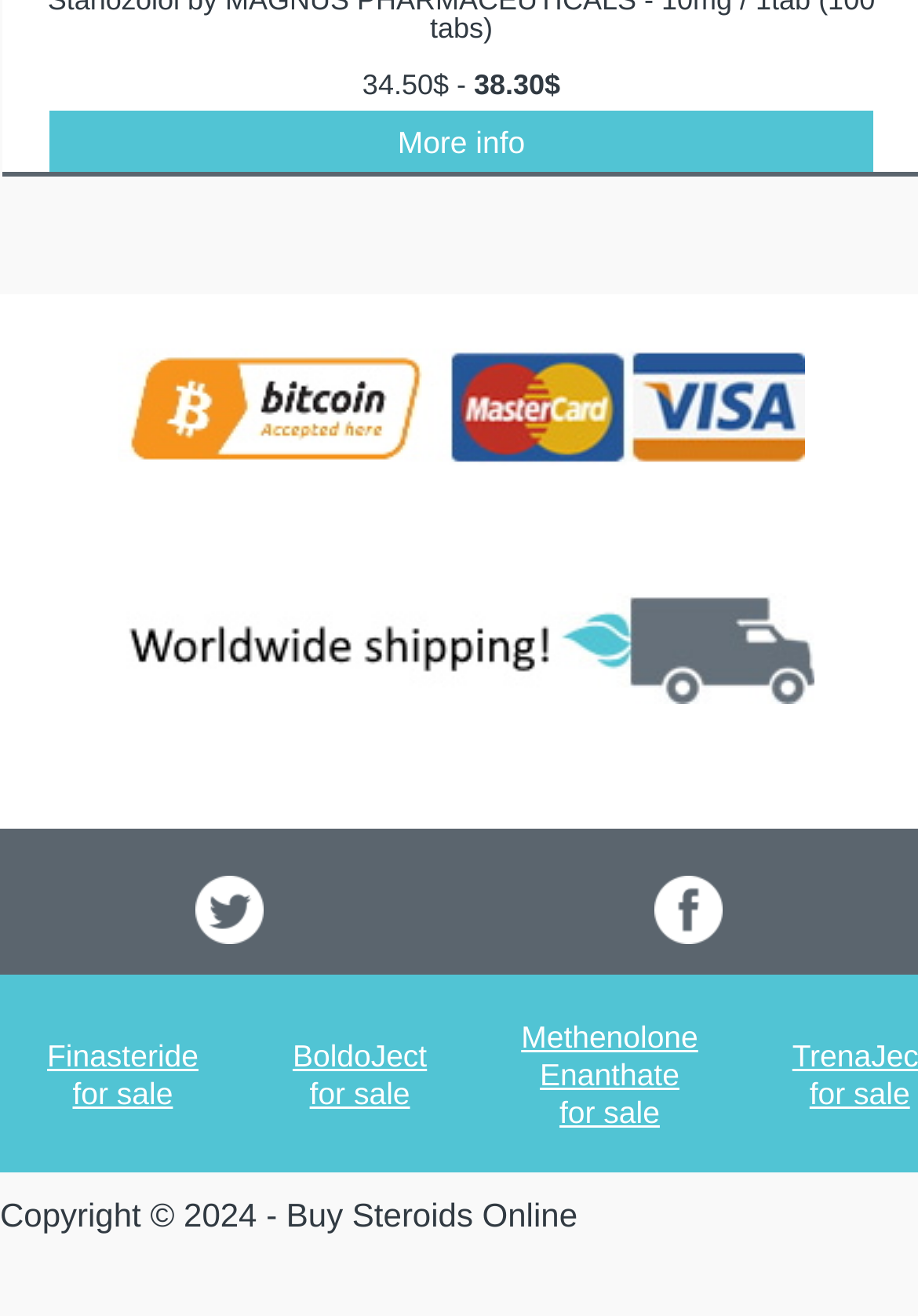Please provide a one-word or short phrase answer to the question:
How many products are listed for sale?

3